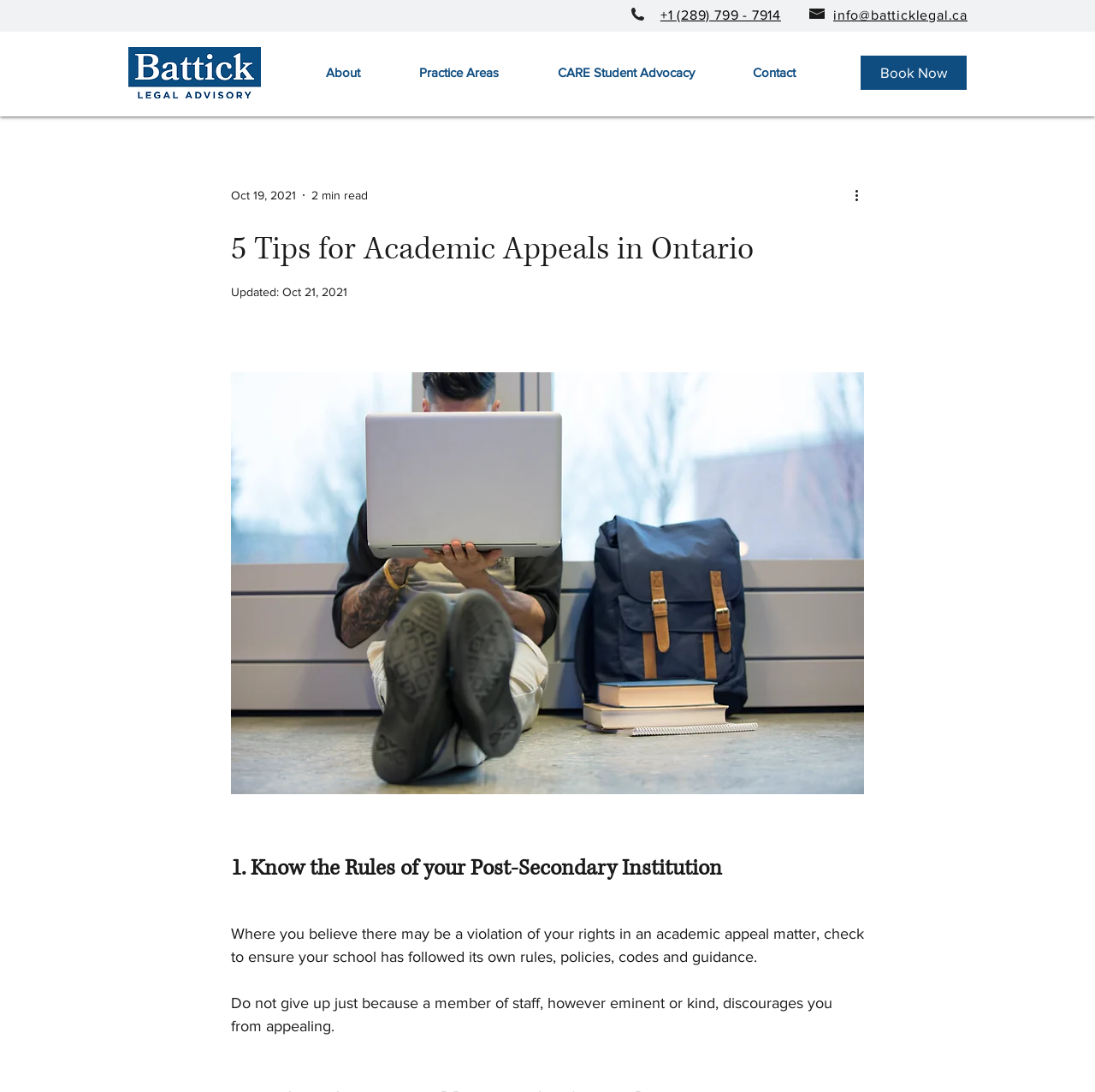Could you highlight the region that needs to be clicked to execute the instruction: "Click the 'Book Now' button"?

[0.786, 0.051, 0.883, 0.082]